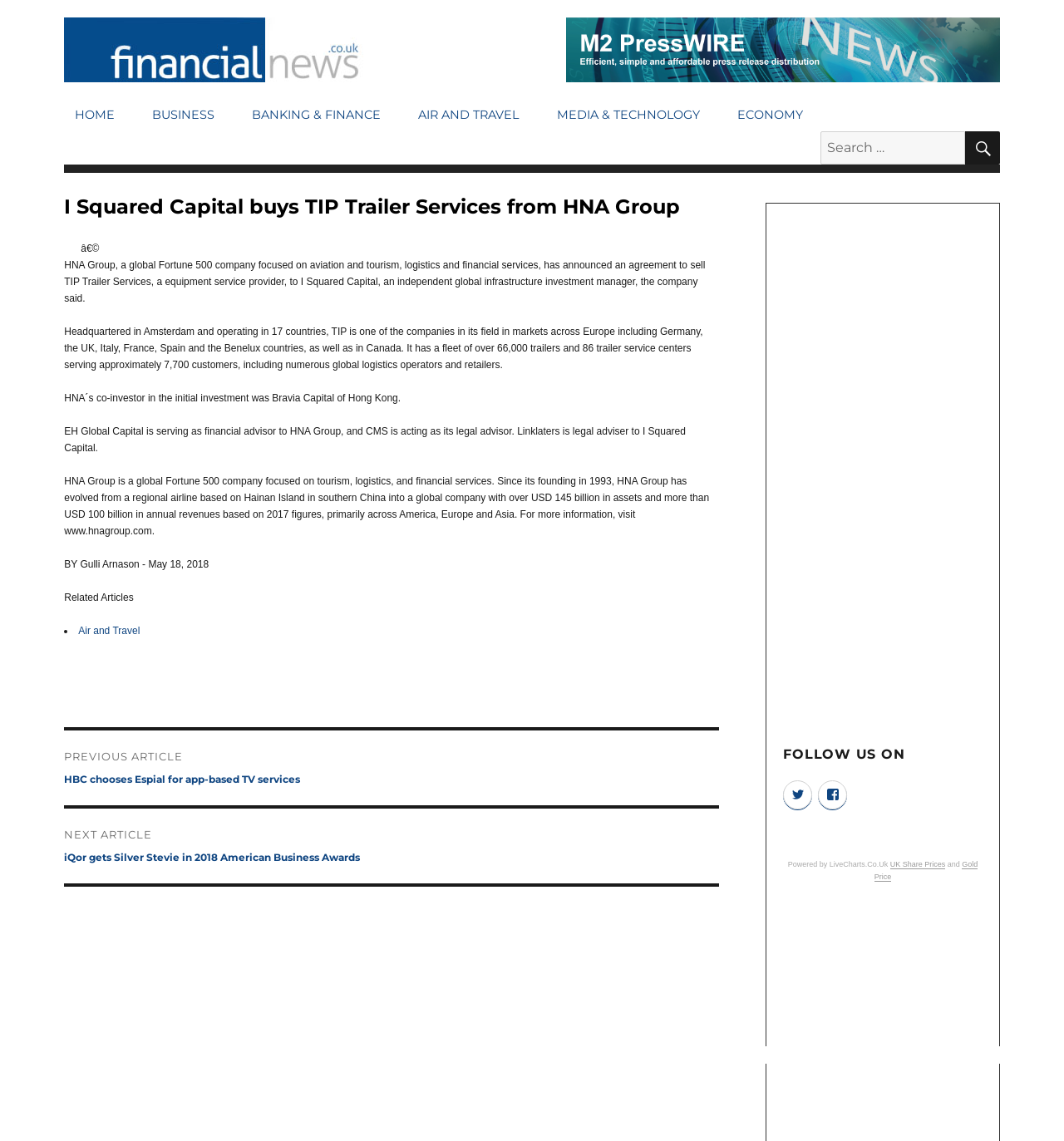Identify the bounding box coordinates of the specific part of the webpage to click to complete this instruction: "Go to HOME page".

[0.06, 0.087, 0.118, 0.115]